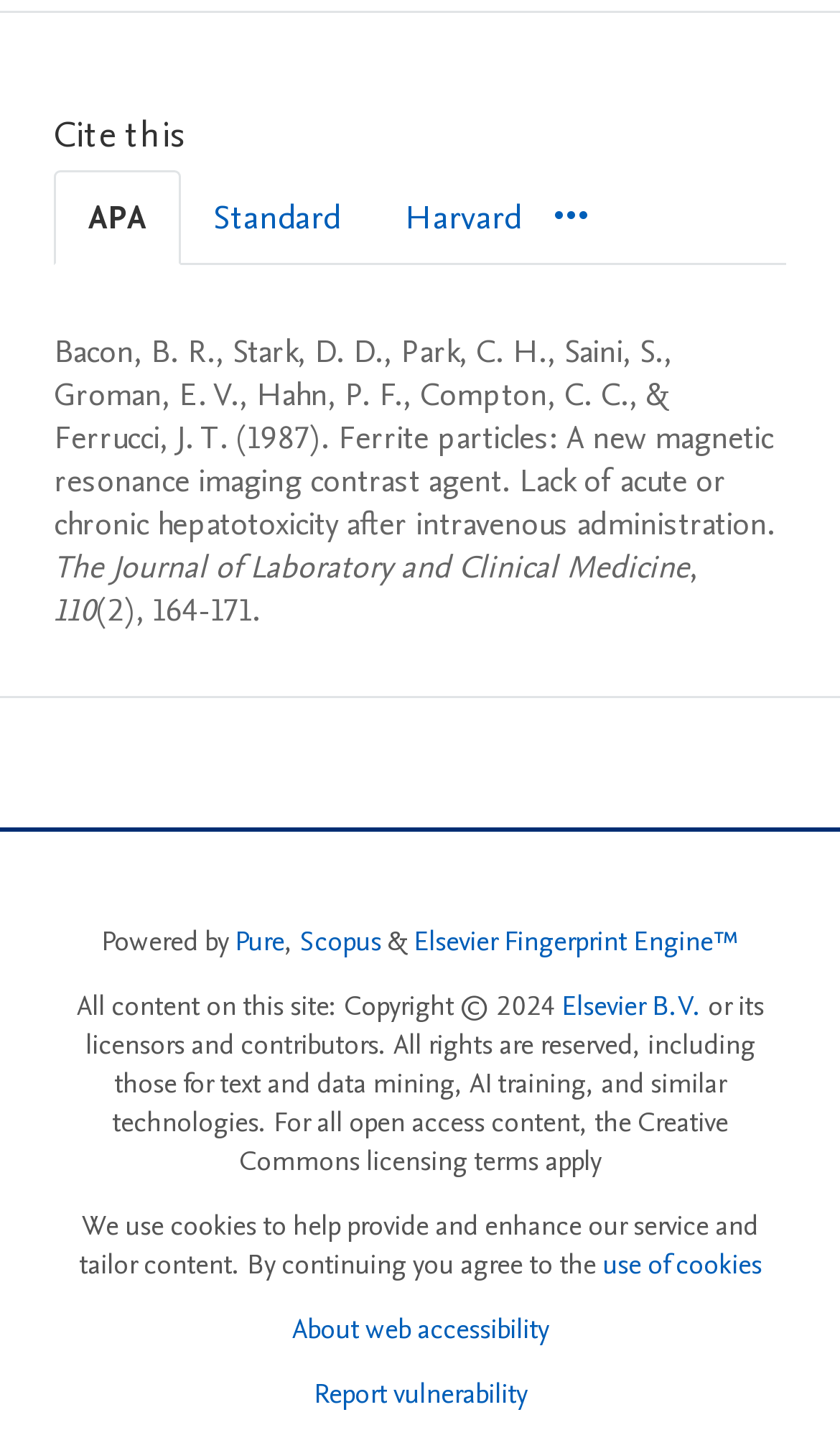Locate the bounding box coordinates of the clickable element to fulfill the following instruction: "Click on the Pure link". Provide the coordinates as four float numbers between 0 and 1 in the format [left, top, right, bottom].

[0.279, 0.645, 0.338, 0.672]